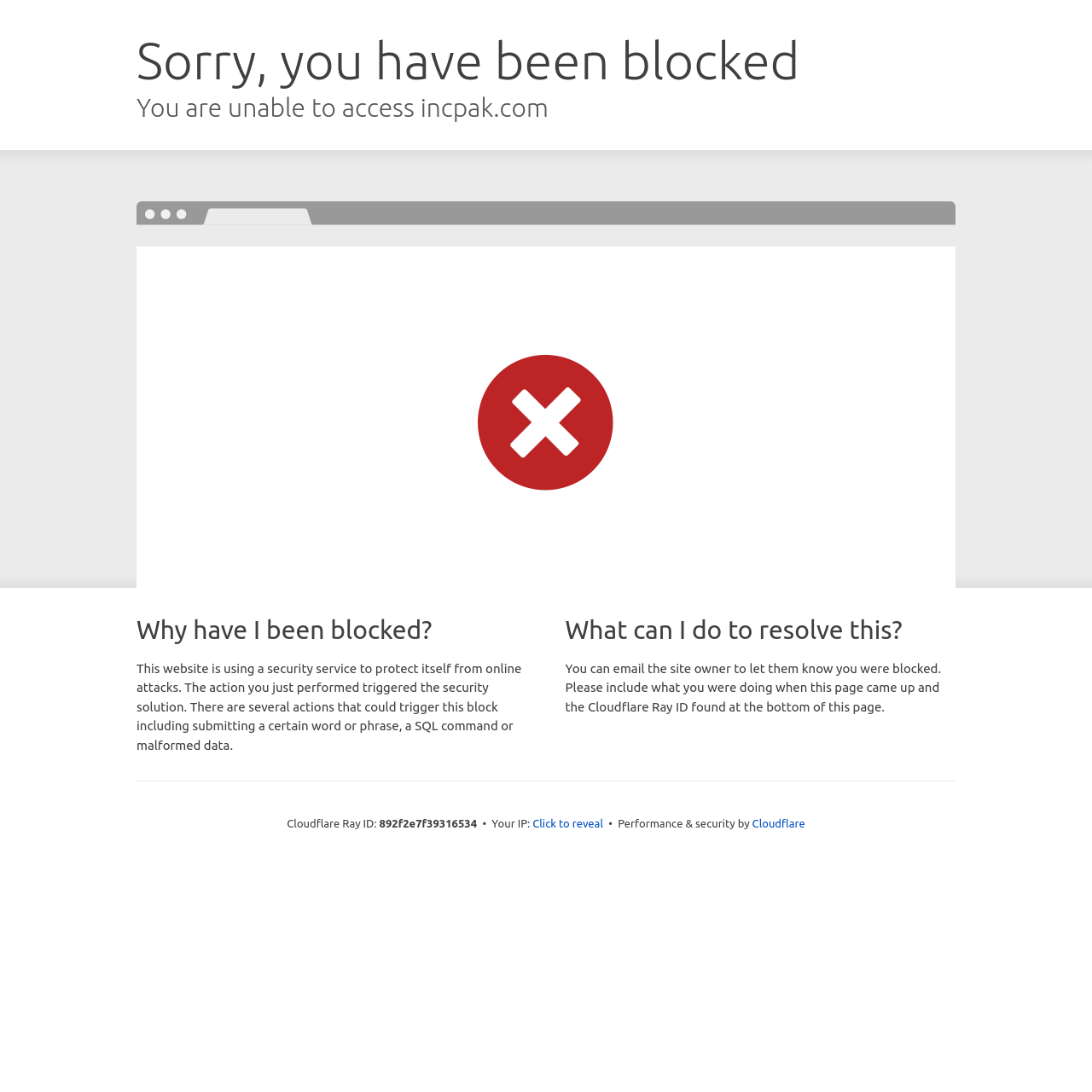Offer a detailed explanation of the webpage layout and contents.

The webpage is a Cloudflare error page, indicating that the user's access to a website has been blocked. At the top of the page, there are two headings: "Sorry, you have been blocked" and "You are unable to access incpak.com". 

Below these headings, there is a section with a heading "Why have I been blocked?" followed by a paragraph of text explaining that the user's action triggered the security solution, which is protecting the website from online attacks. 

To the right of this section, there is another section with a heading "What can I do to resolve this?" followed by a paragraph of text suggesting that the user can email the site owner to resolve the issue. 

At the bottom of the page, there is a section with information about the Cloudflare Ray ID, including the ID number "892f2e7f39316534". Next to this information, there is a button labeled "Click to reveal" that likely reveals the user's IP address. 

Finally, at the very bottom of the page, there is a line of text indicating that the website is using Cloudflare for performance and security, with a link to Cloudflare's website.